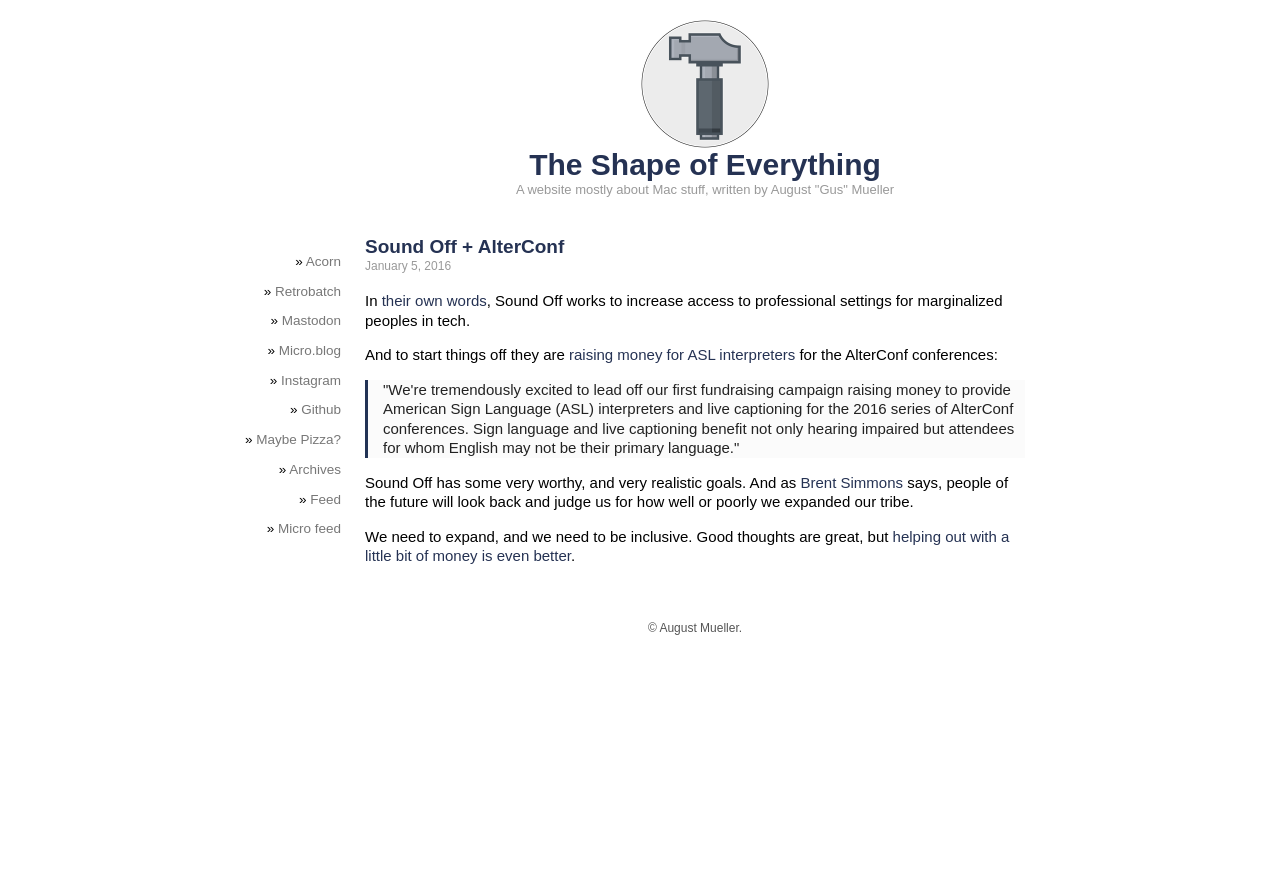Please provide a short answer using a single word or phrase for the question:
What is the purpose of Sound Off?

Increase access to professional settings for marginalized peoples in tech